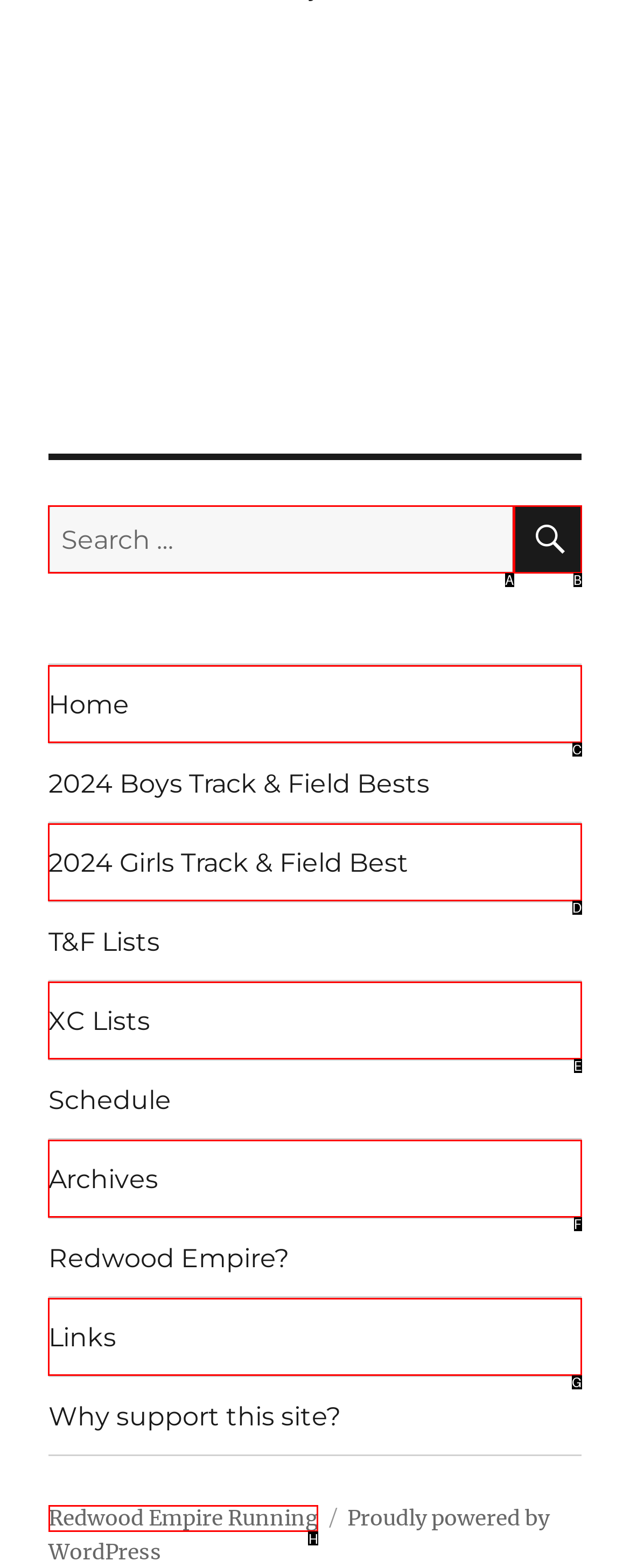For the task: Visit Redwood Empire Running, specify the letter of the option that should be clicked. Answer with the letter only.

H